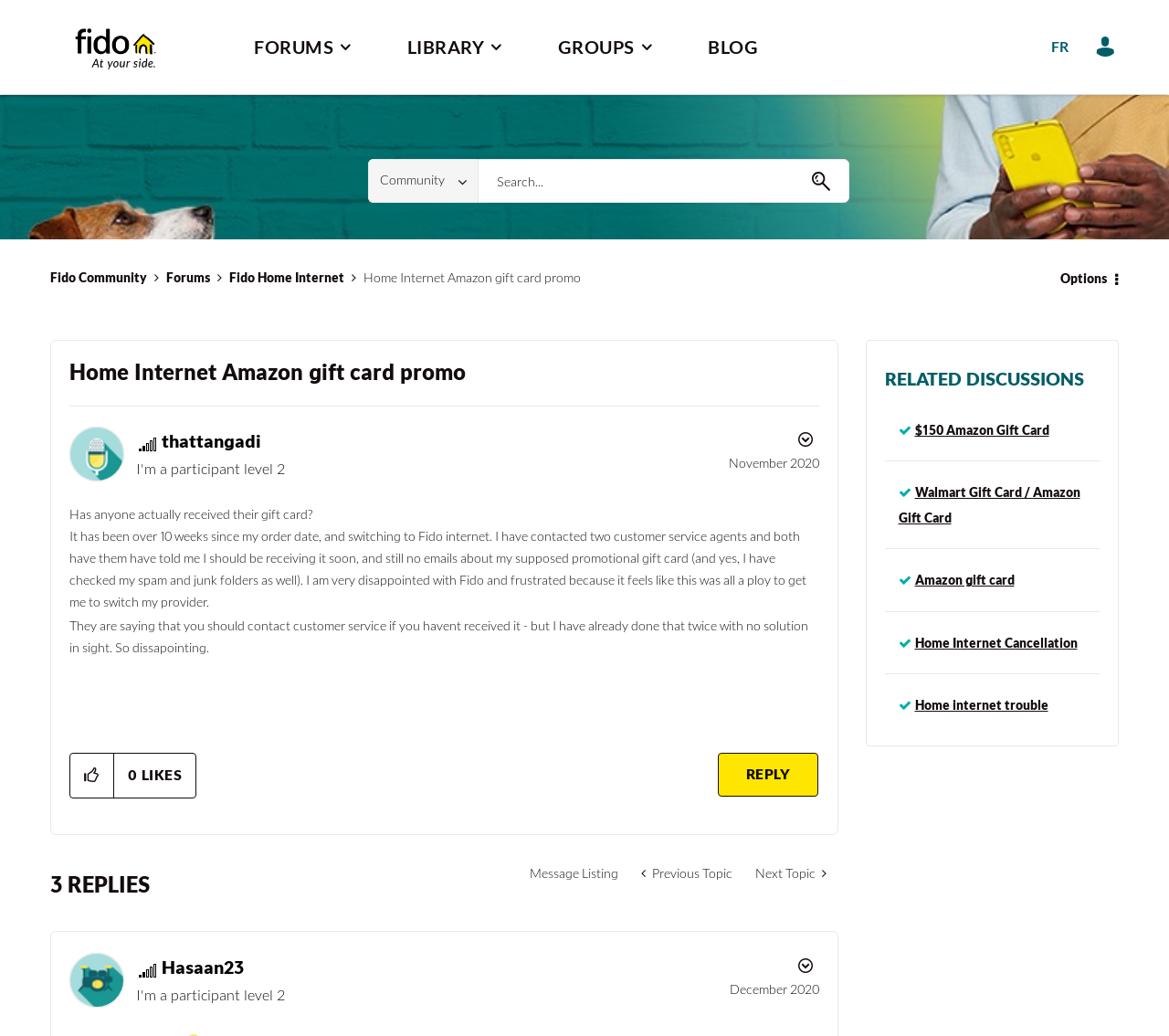How many related discussions are listed?
Kindly offer a comprehensive and detailed response to the question.

I counted the number of related discussion links under the 'RELATED DISCUSSIONS' heading and found 5 links.